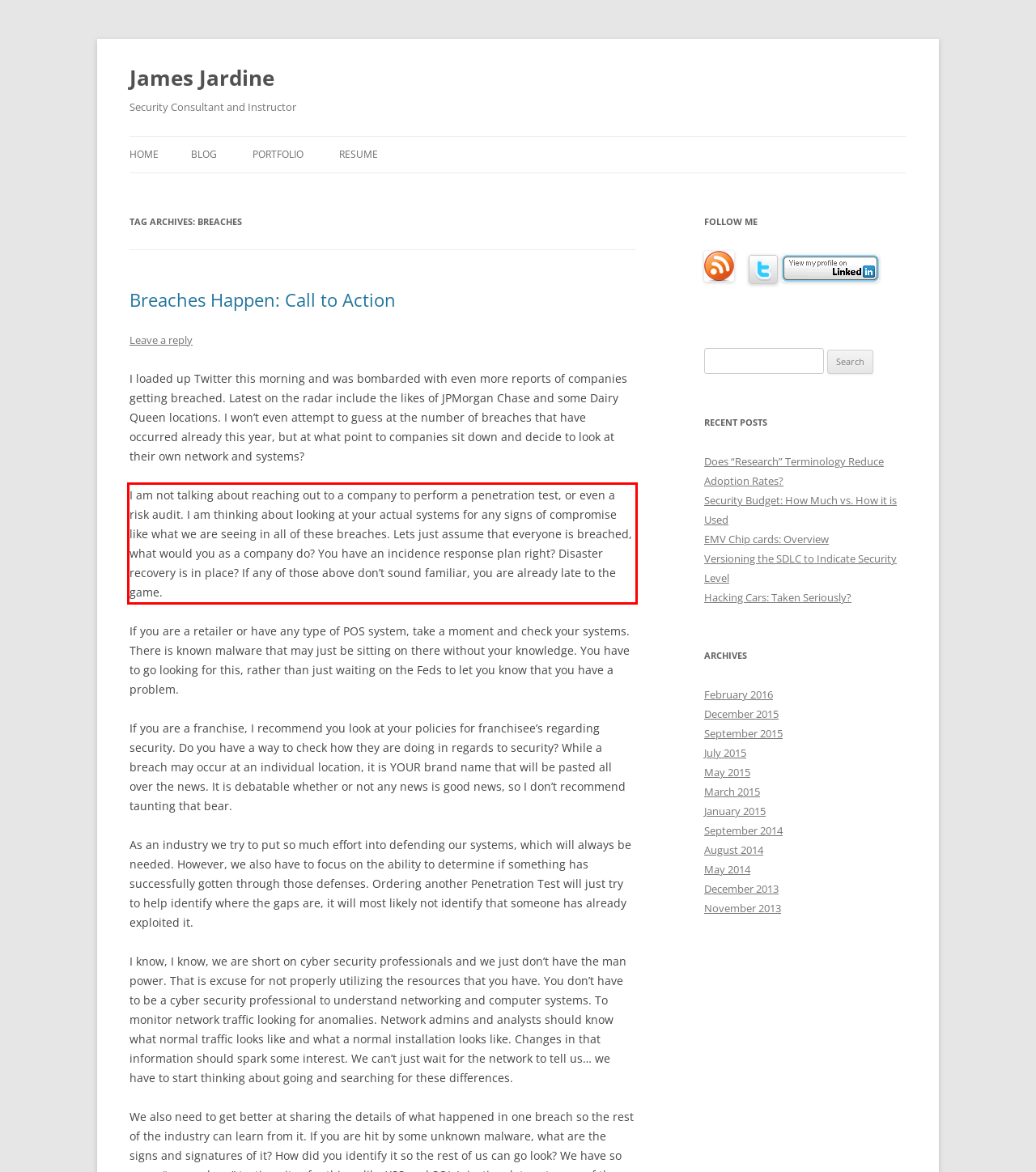Observe the screenshot of the webpage, locate the red bounding box, and extract the text content within it.

I am not talking about reaching out to a company to perform a penetration test, or even a risk audit. I am thinking about looking at your actual systems for any signs of compromise like what we are seeing in all of these breaches. Lets just assume that everyone is breached, what would you as a company do? You have an incidence response plan right? Disaster recovery is in place? If any of those above don’t sound familiar, you are already late to the game.